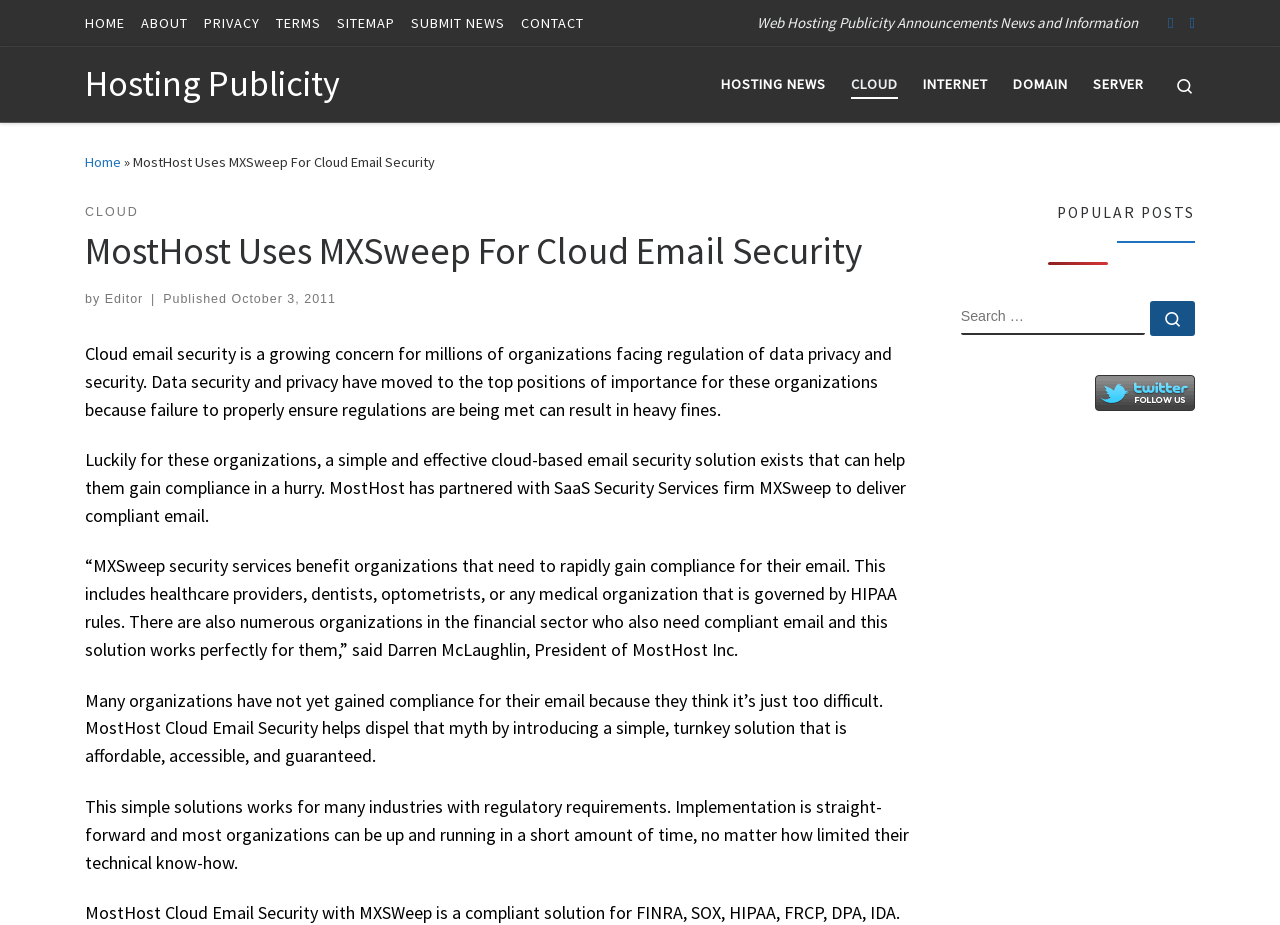Using the details from the image, please elaborate on the following question: What is the name of the company that partnered with MXSweep?

According to the text, MostHost has partnered with SaaS Security Services firm MXSweep to deliver compliant email, as stated in the quote from Darren McLaughlin, President of MostHost Inc.